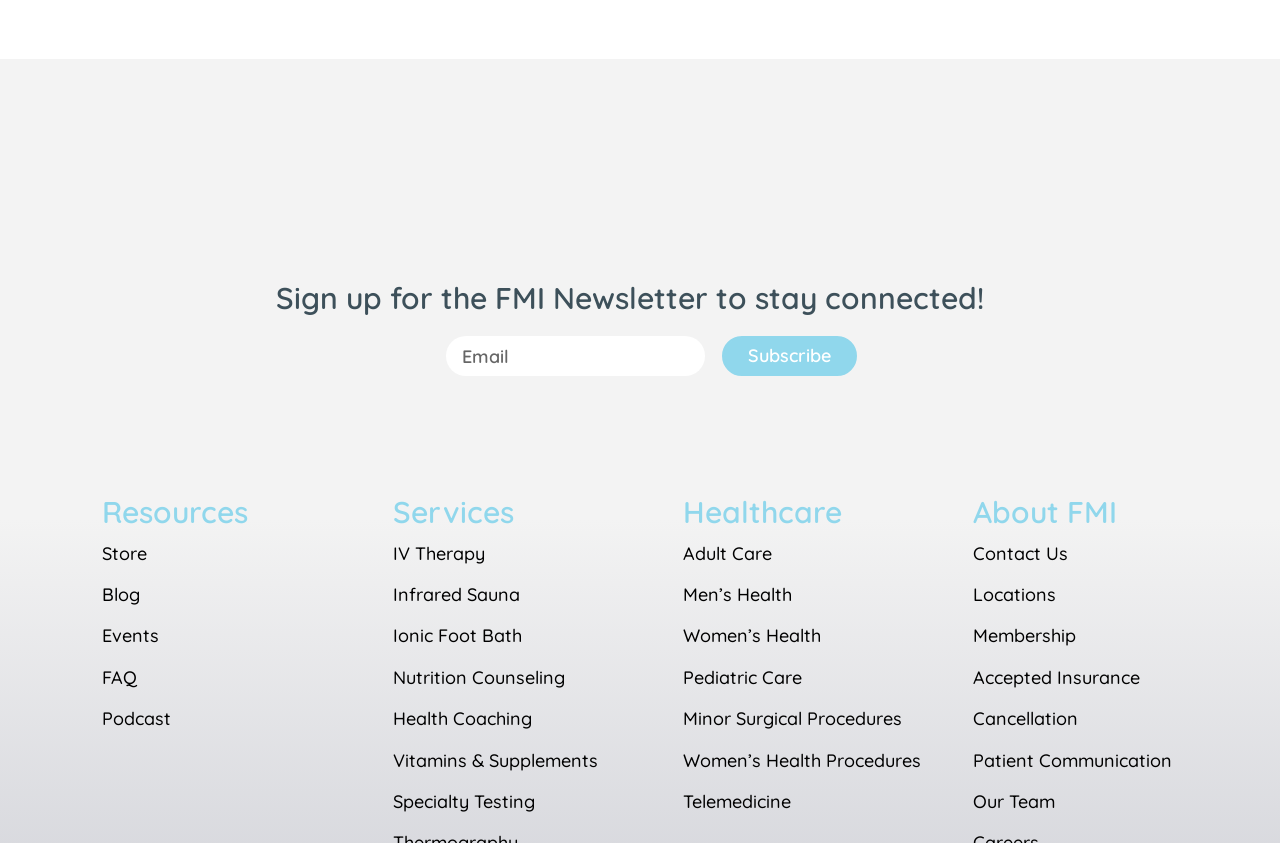Locate the bounding box coordinates of the area that needs to be clicked to fulfill the following instruction: "Get IV Therapy services". The coordinates should be in the format of four float numbers between 0 and 1, namely [left, top, right, bottom].

[0.307, 0.643, 0.379, 0.67]